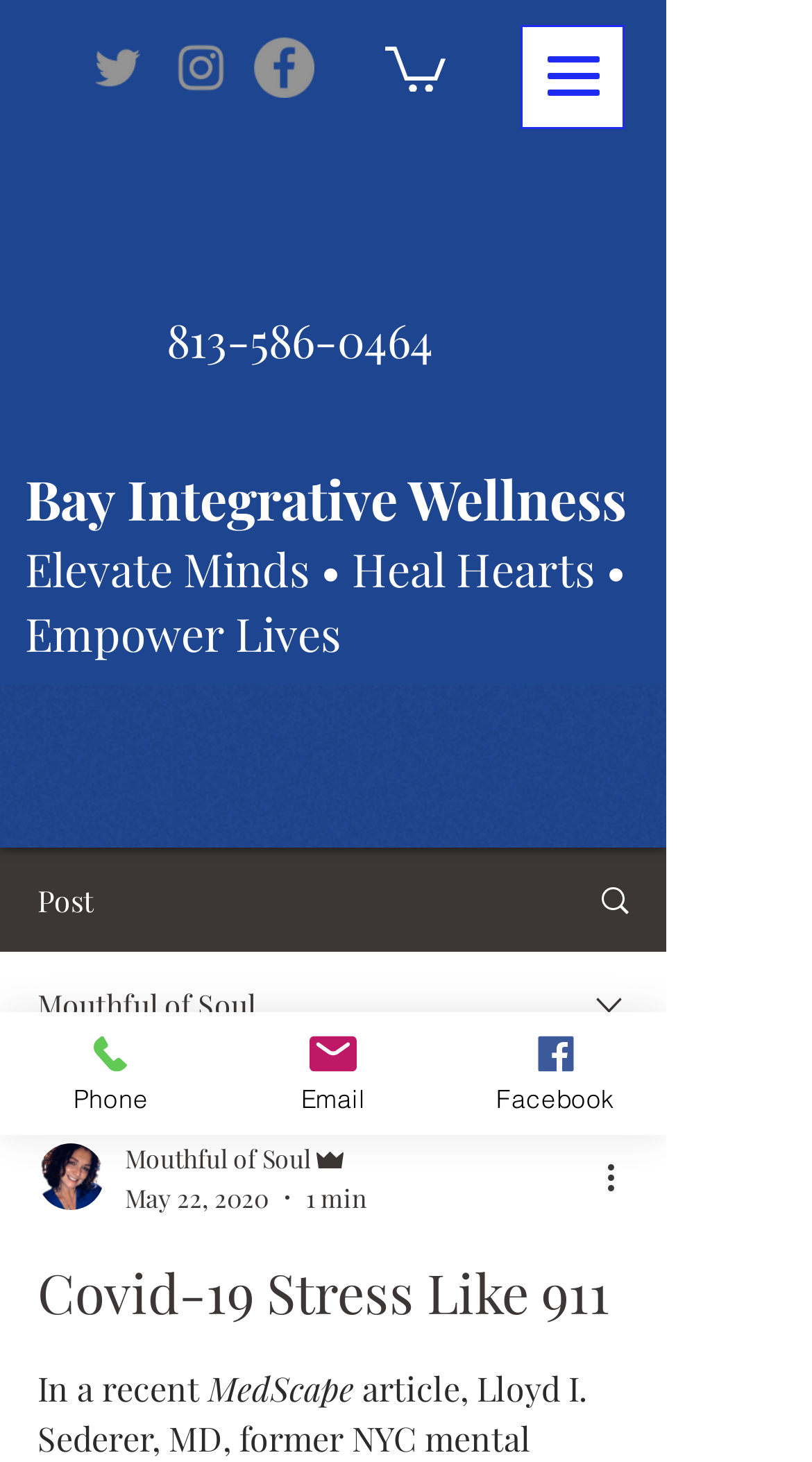What is the title of the article?
Can you offer a detailed and complete answer to this question?

I found the title of the article by looking at the heading element with the text 'Covid-19 Stress Like 911' which is located at the bottom of the webpage.